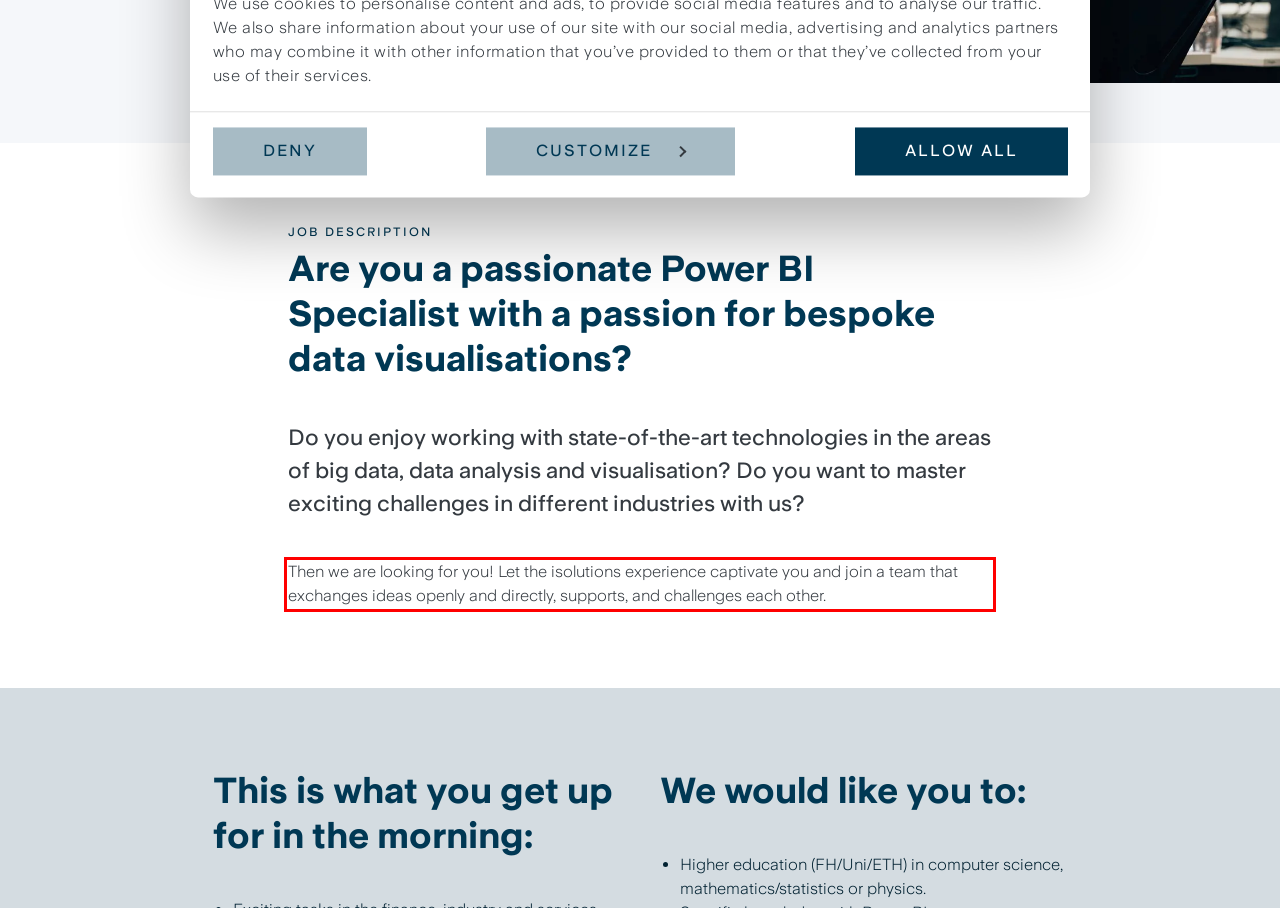You have a screenshot with a red rectangle around a UI element. Recognize and extract the text within this red bounding box using OCR.

Then we are looking for you! Let the isolutions experience captivate you and join a team that exchanges ideas openly and directly, supports, and challenges each other.